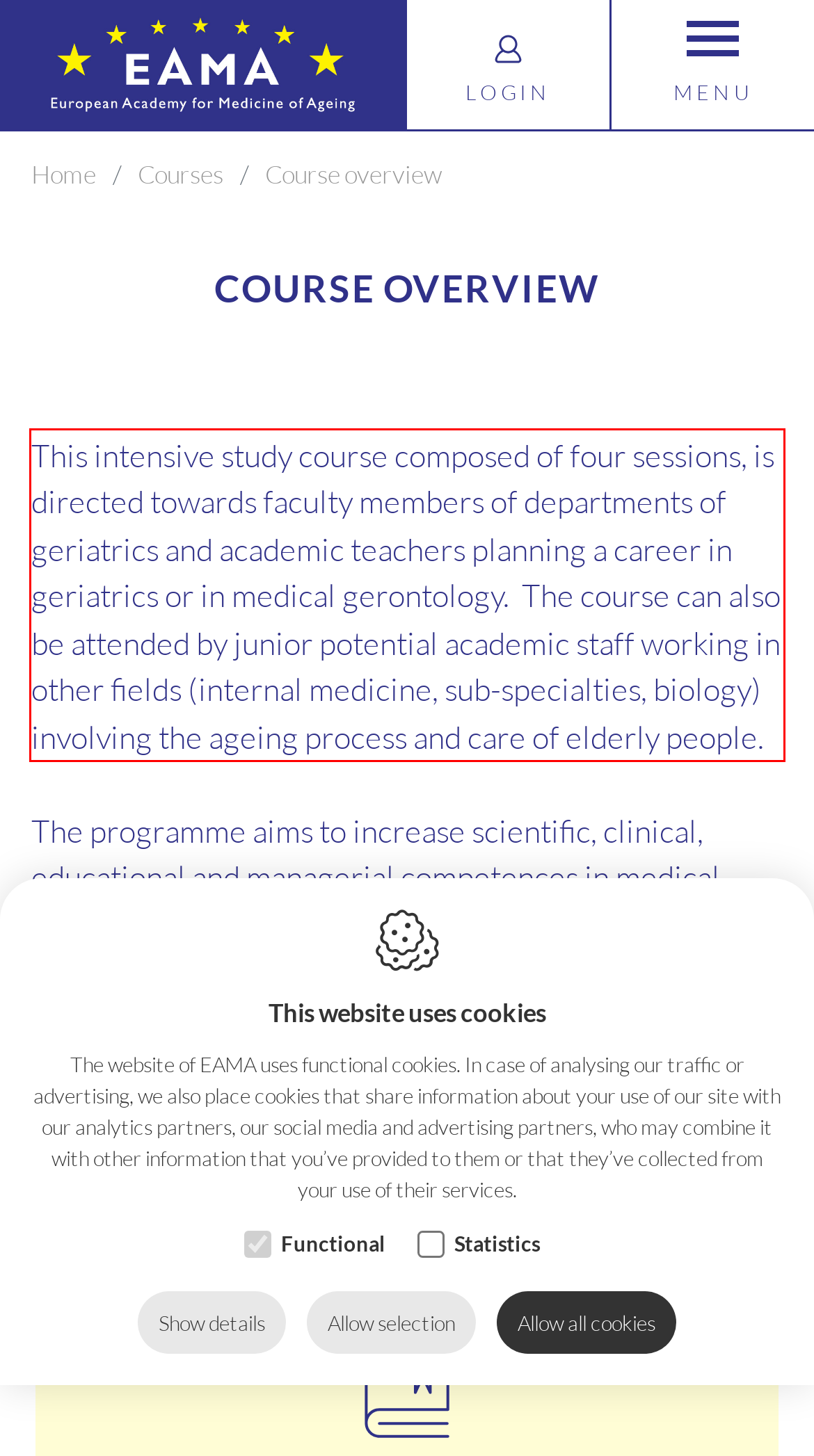Within the provided webpage screenshot, find the red rectangle bounding box and perform OCR to obtain the text content.

This intensive study course composed of four sessions, is directed towards faculty members of departments of geriatrics and academic teachers planning a career in geriatrics or in medical gerontology. The course can also be attended by junior potential academic staff working in other fields (internal medicine, sub-specialties, biology) involving the ageing process and care of elderly people.